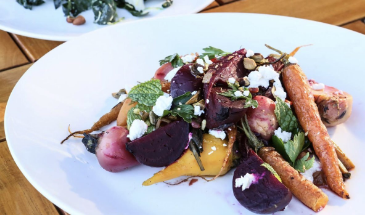Explain in detail what you see in the image.

A beautifully arranged plate of roasted winter vegetables, showcasing a vibrant medley of colors and textures. The dish features an assortment of roasted roots, including rich purple beets, orange and white carrots, and creamy yellow squash, all garnished with fresh herbs like mint and cilantro. Sprinkled atop are crunchy pumpkin seeds and a generous crumble of feta cheese, adding a flavorful contrast. This dish is not only visually appealing but also celebrates seasonal ingredients, making it a perfect choice for a cozy meal. In the background, another plate with leafy greens can be seen, hinting at a wholesome and balanced dining experience.